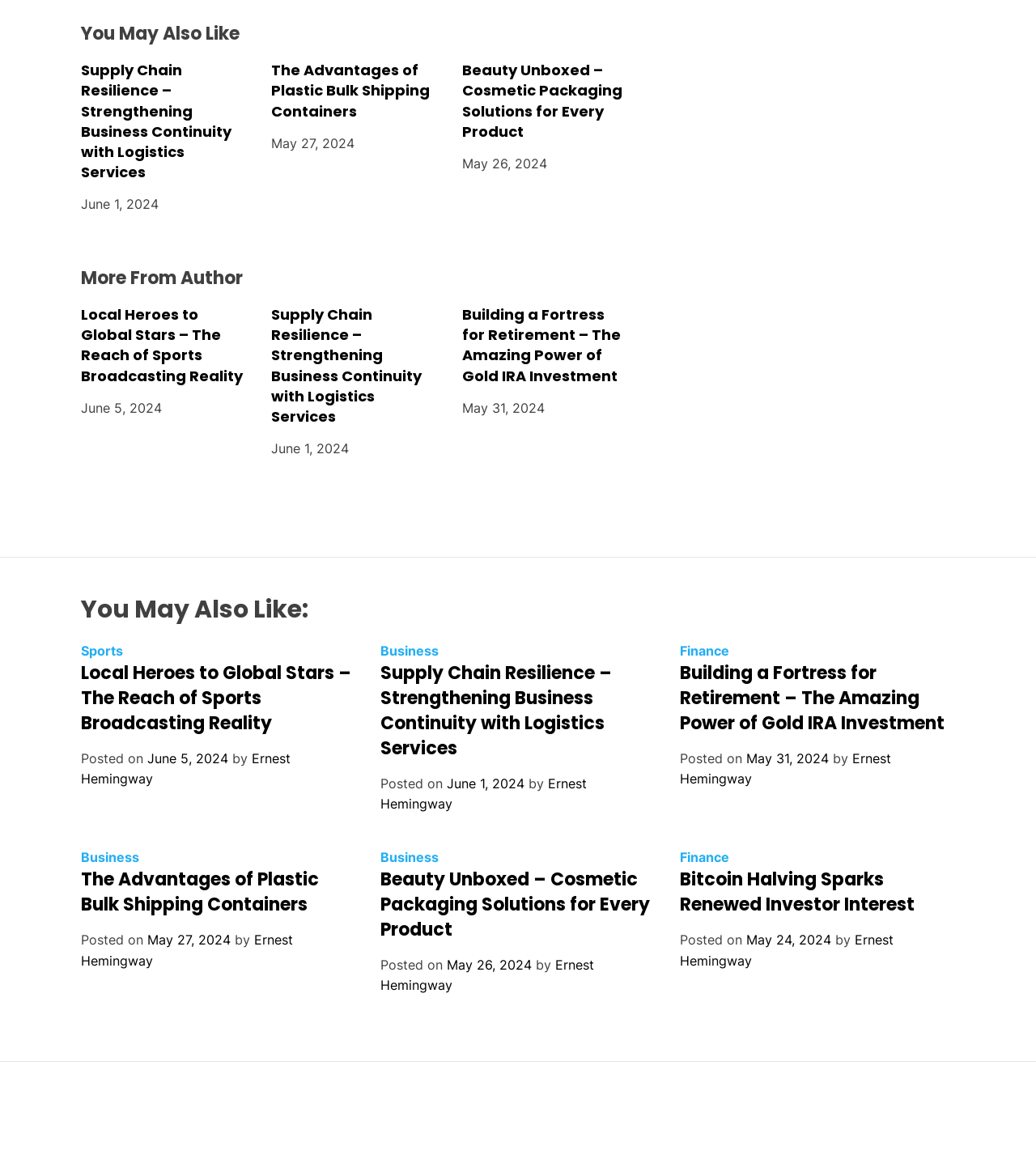How many categories are listed under the first article?
Refer to the image and provide a detailed answer to the question.

I counted the number of category links under the first article and found only one, which is 'Business'.